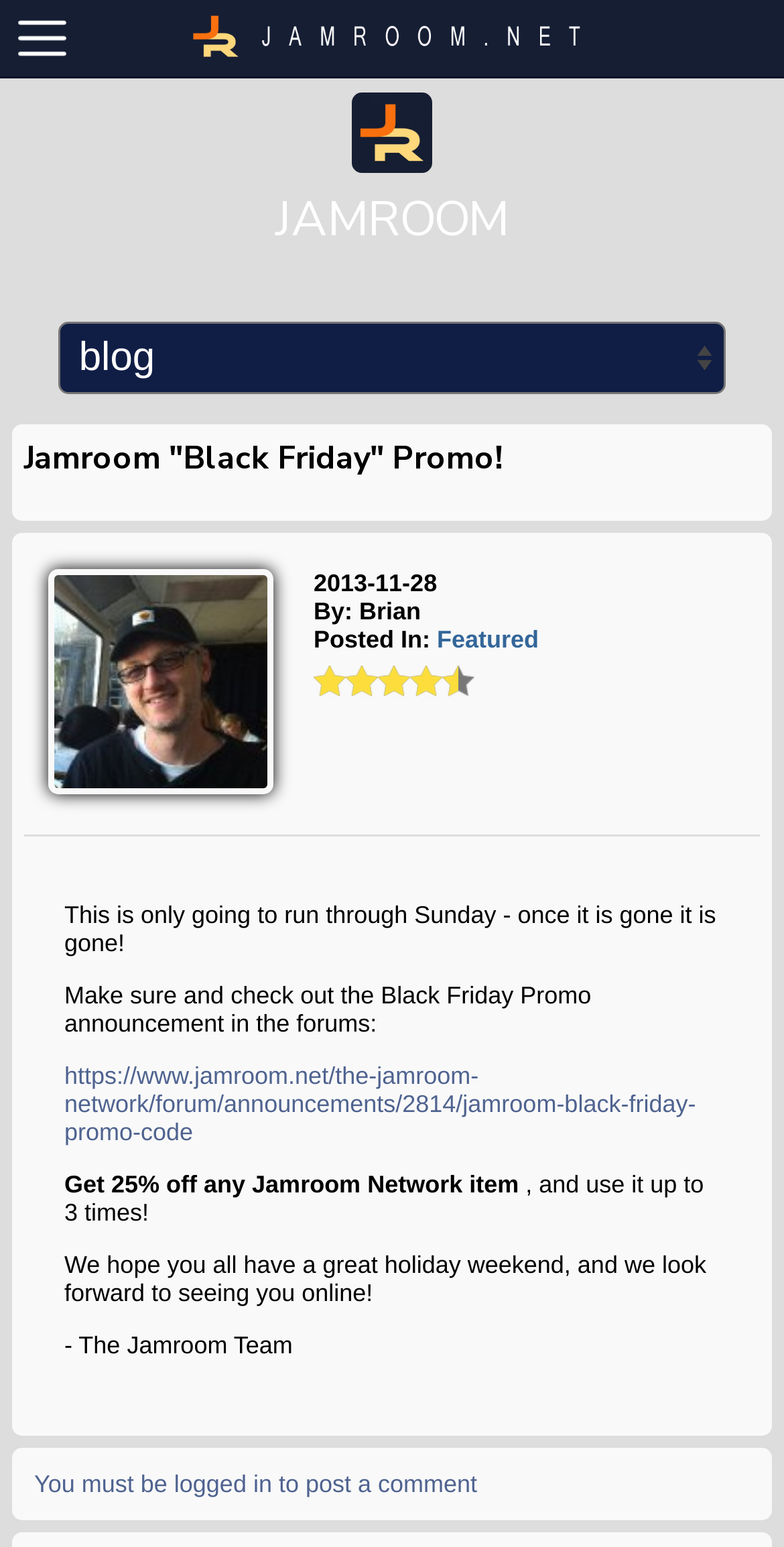Specify the bounding box coordinates of the element's area that should be clicked to execute the given instruction: "Login to post a comment". The coordinates should be four float numbers between 0 and 1, i.e., [left, top, right, bottom].

[0.044, 0.95, 0.609, 0.968]